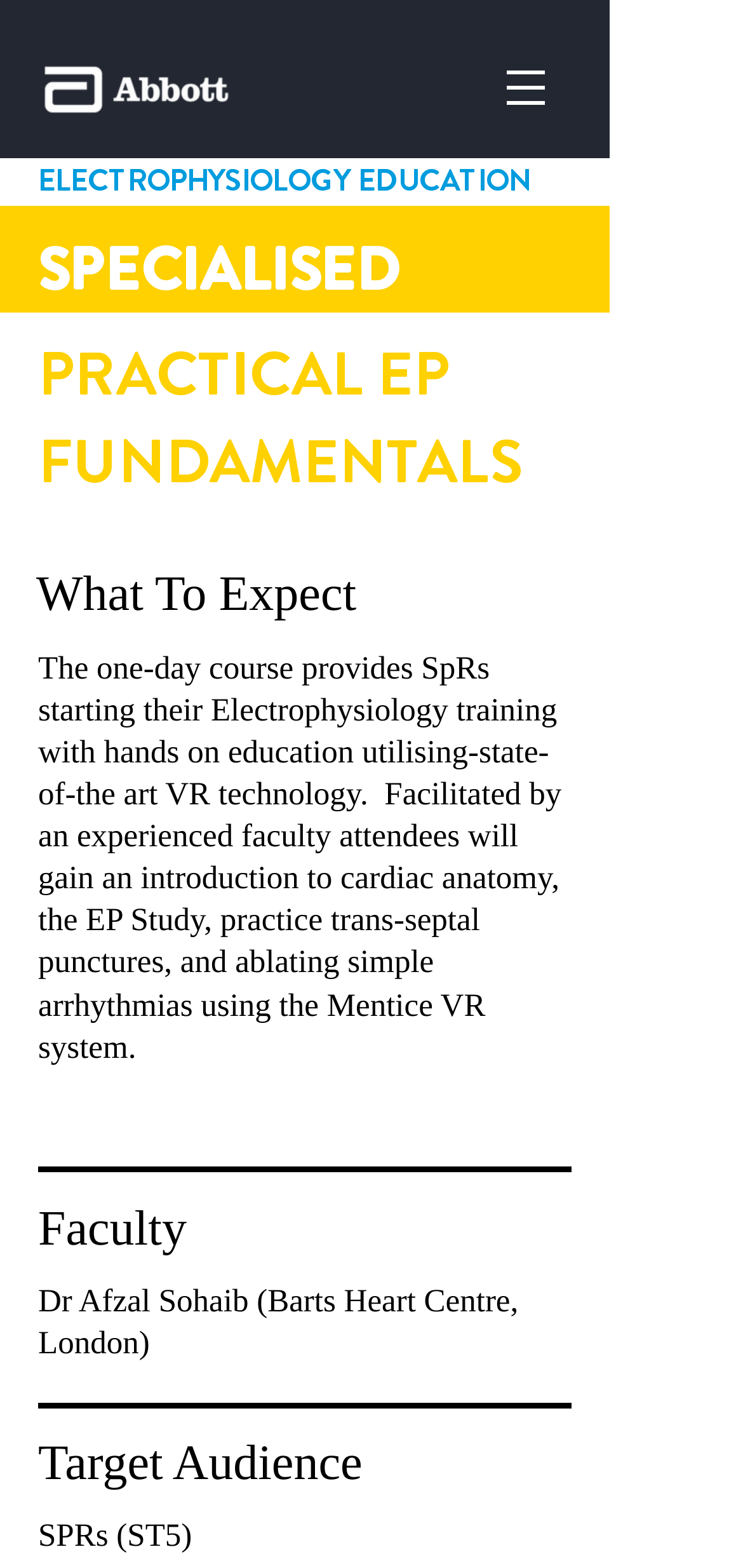Who is one of the faculty members?
Look at the screenshot and respond with a single word or phrase.

Dr Afzal Sohaib